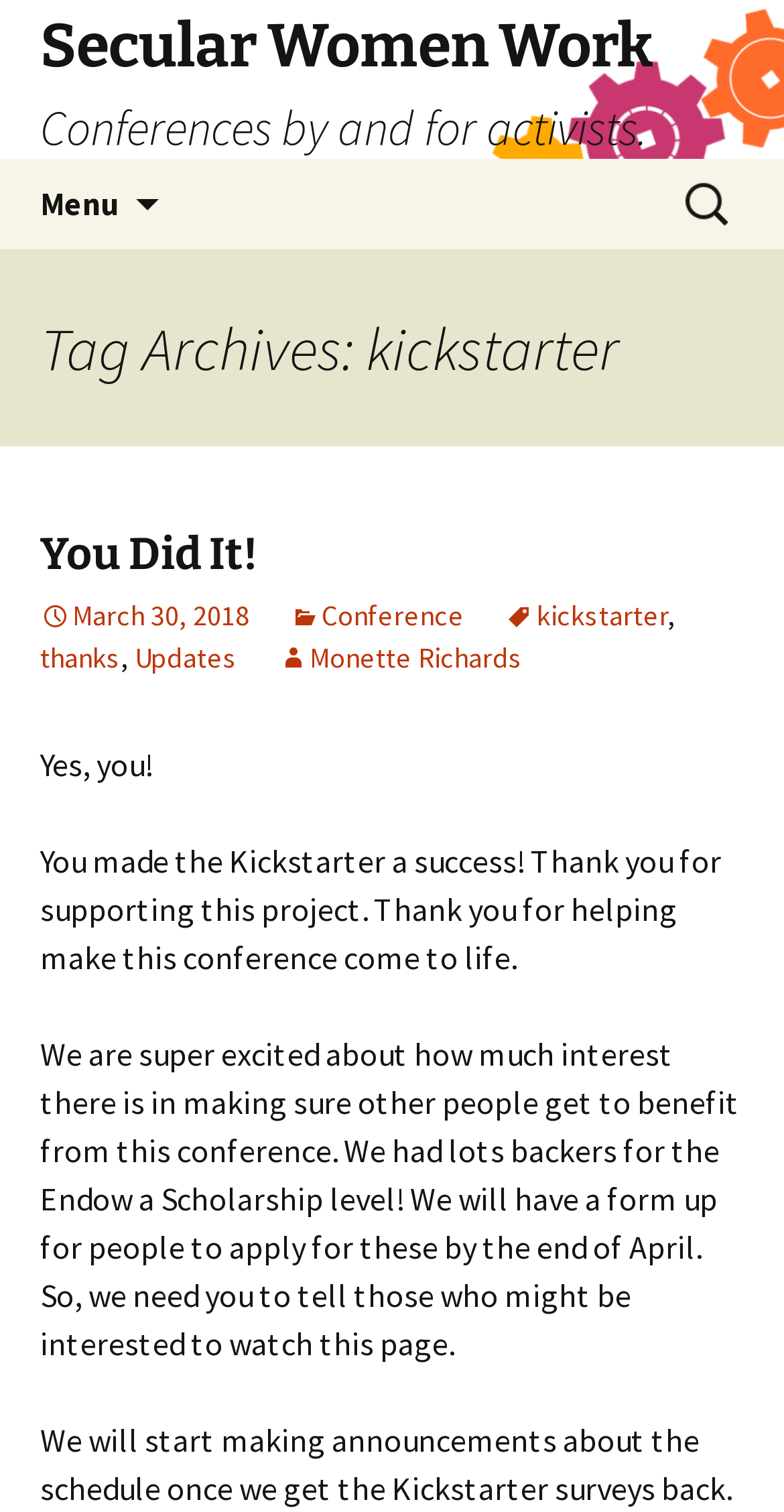Determine the bounding box coordinates for the area that needs to be clicked to fulfill this task: "Check the updates". The coordinates must be given as four float numbers between 0 and 1, i.e., [left, top, right, bottom].

[0.172, 0.422, 0.303, 0.446]